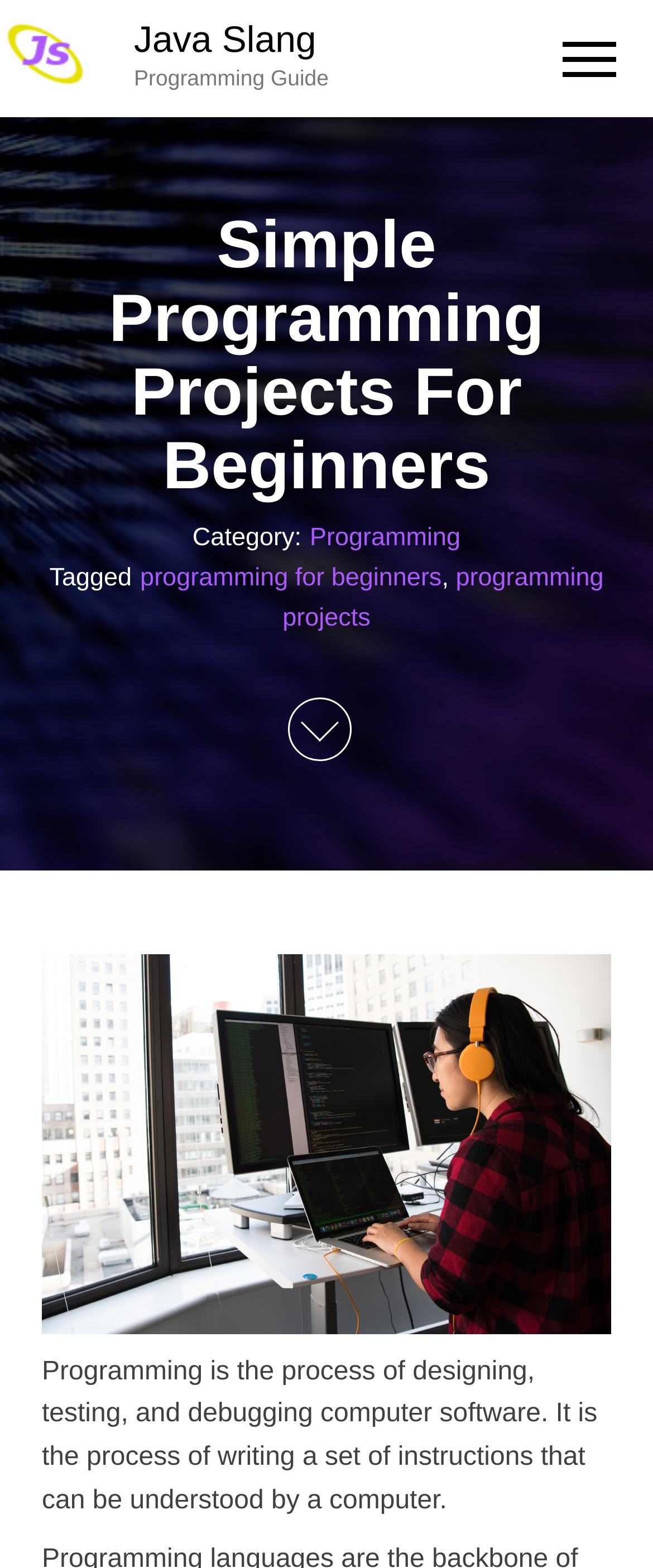Can you find the bounding box coordinates for the UI element given this description: "Programming"? Provide the coordinates as four float numbers between 0 and 1: [left, top, right, bottom].

[0.474, 0.334, 0.705, 0.352]